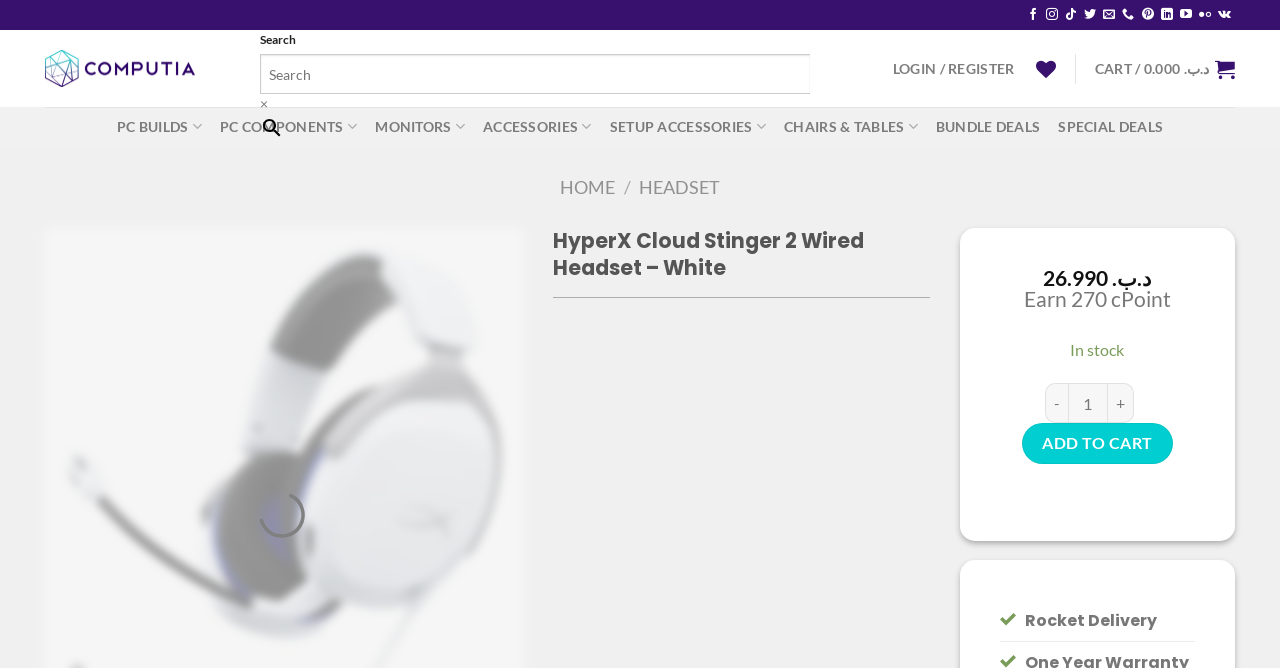Using the provided element description: "PC BUILDS", determine the bounding box coordinates of the corresponding UI element in the screenshot.

[0.091, 0.16, 0.158, 0.219]